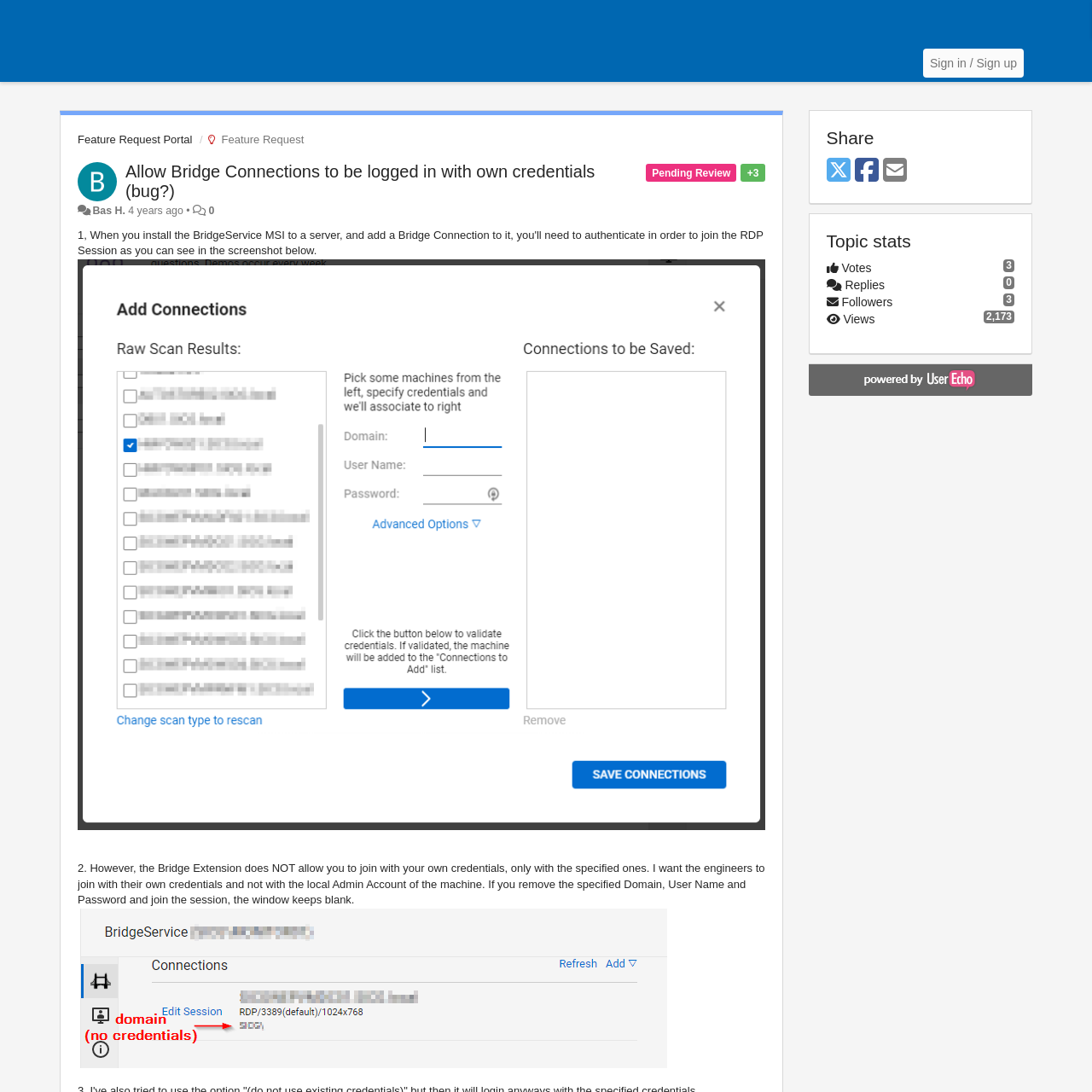How long ago was this feature request submitted?
From the details in the image, answer the question comprehensively.

The submission time of this feature request can be found next to the submitter's name, which states that it was submitted 4 years ago.